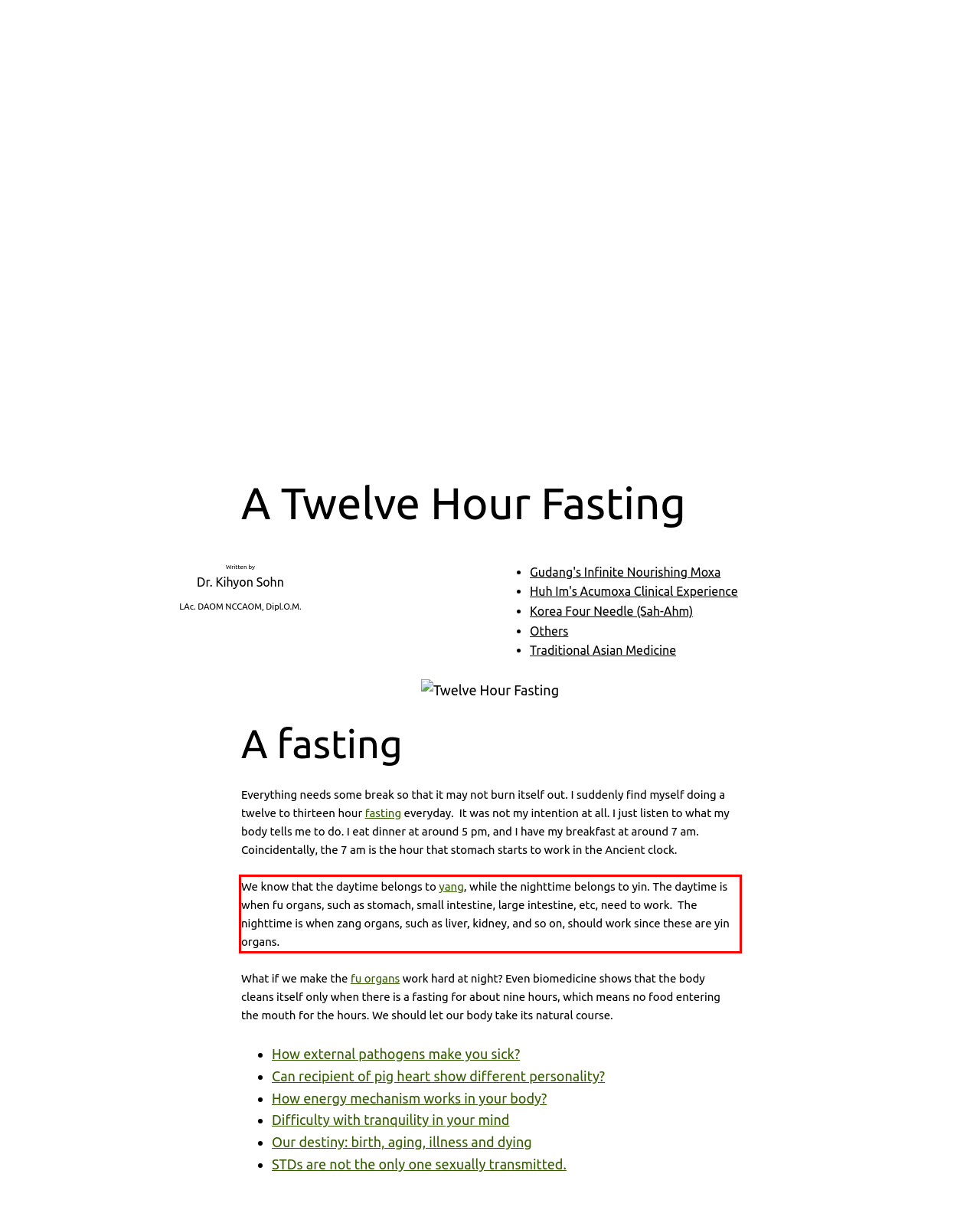Please look at the screenshot provided and find the red bounding box. Extract the text content contained within this bounding box.

We know that the daytime belongs to yang, while the nighttime belongs to yin. The daytime is when fu organs, such as stomach, small intestine, large intestine, etc, need to work. The nighttime is when zang organs, such as liver, kidney, and so on, should work since these are yin organs.